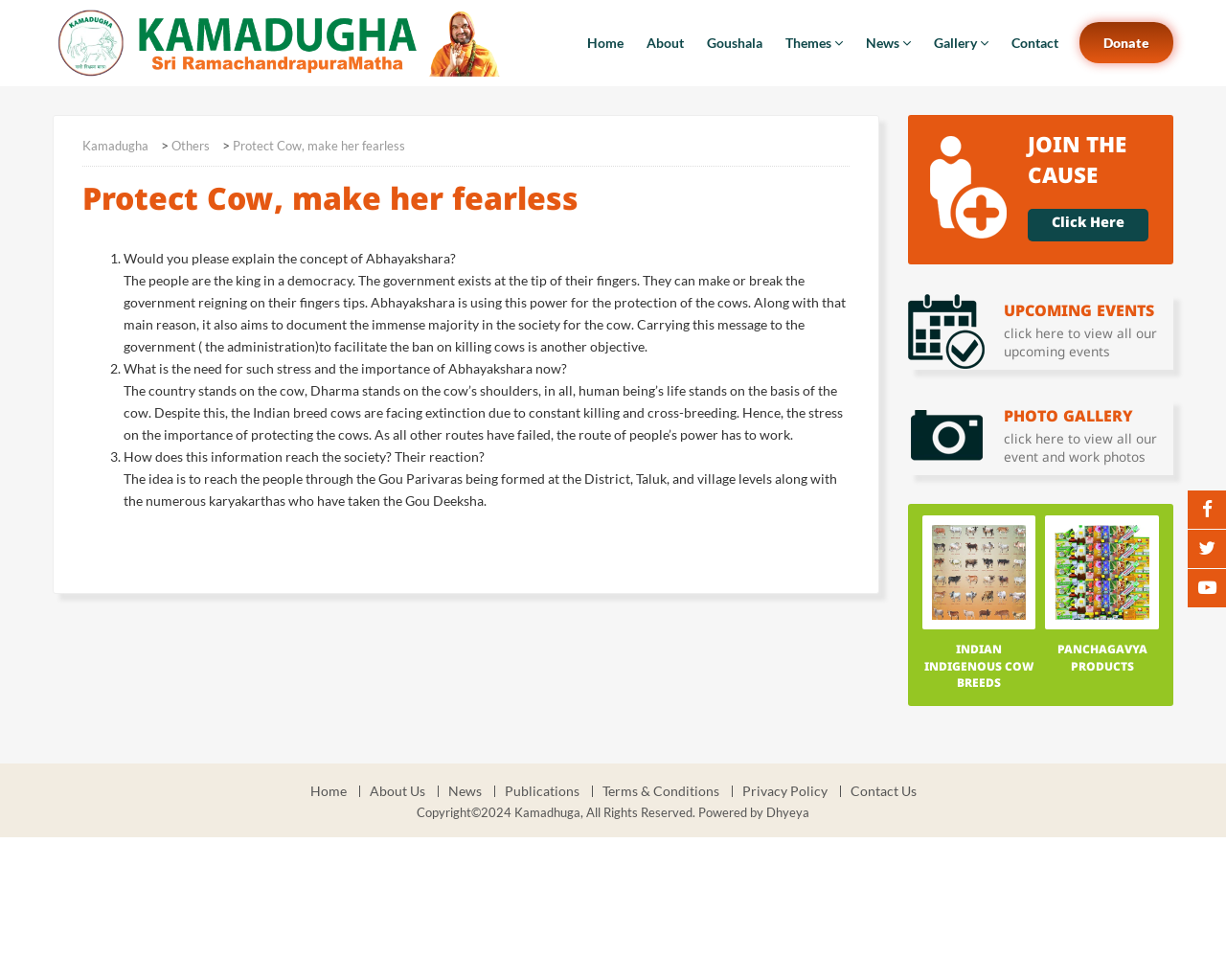Kindly determine the bounding box coordinates for the area that needs to be clicked to execute this instruction: "Click on the 'Kamadugha' link".

[0.043, 0.027, 0.41, 0.069]